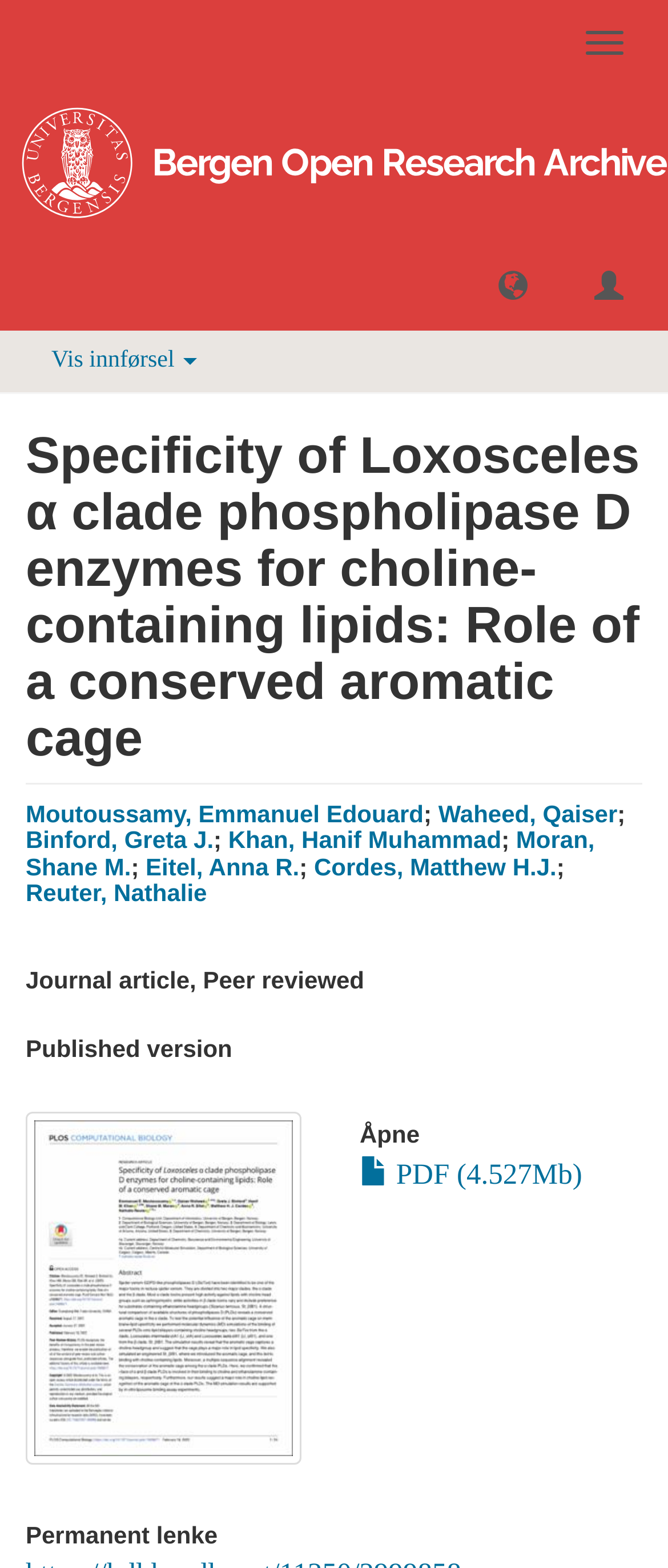Generate an in-depth caption that captures all aspects of the webpage.

This webpage is about a research article titled "Specificity of Loxosceles α clade phospholipase D enzymes for choline-containing lipids: Role of a conserved aromatic cage" on the Bergen Open Research Archive platform. 

At the top, there are four buttons: "Toggle navigation" on the top right, two empty buttons on the top middle, and "Vis innførsel" on the top left. 

Below the buttons, there is a heading with the title of the research article, which spans almost the entire width of the page. 

Under the title, there is a list of authors, including Moutoussamy, Emmanuel Edouard; Waheed, Qaiser; Binford, Greta J.; Khan, Hanif Muhammad; Moran, Shane M.; Eitel, Anna R.; Cordes, Matthew H.J.; and Reuter, Nathalie. Each author's name is a clickable link. 

Further down, there are three headings: "Journal article, Peer reviewed", "Published version", and "Permanent lenke". 

On the left side of the page, there is a thumbnail image. To the right of the image, there is a heading "Åpne" and a link to download the article in PDF format, which is 4.527Mb in size.